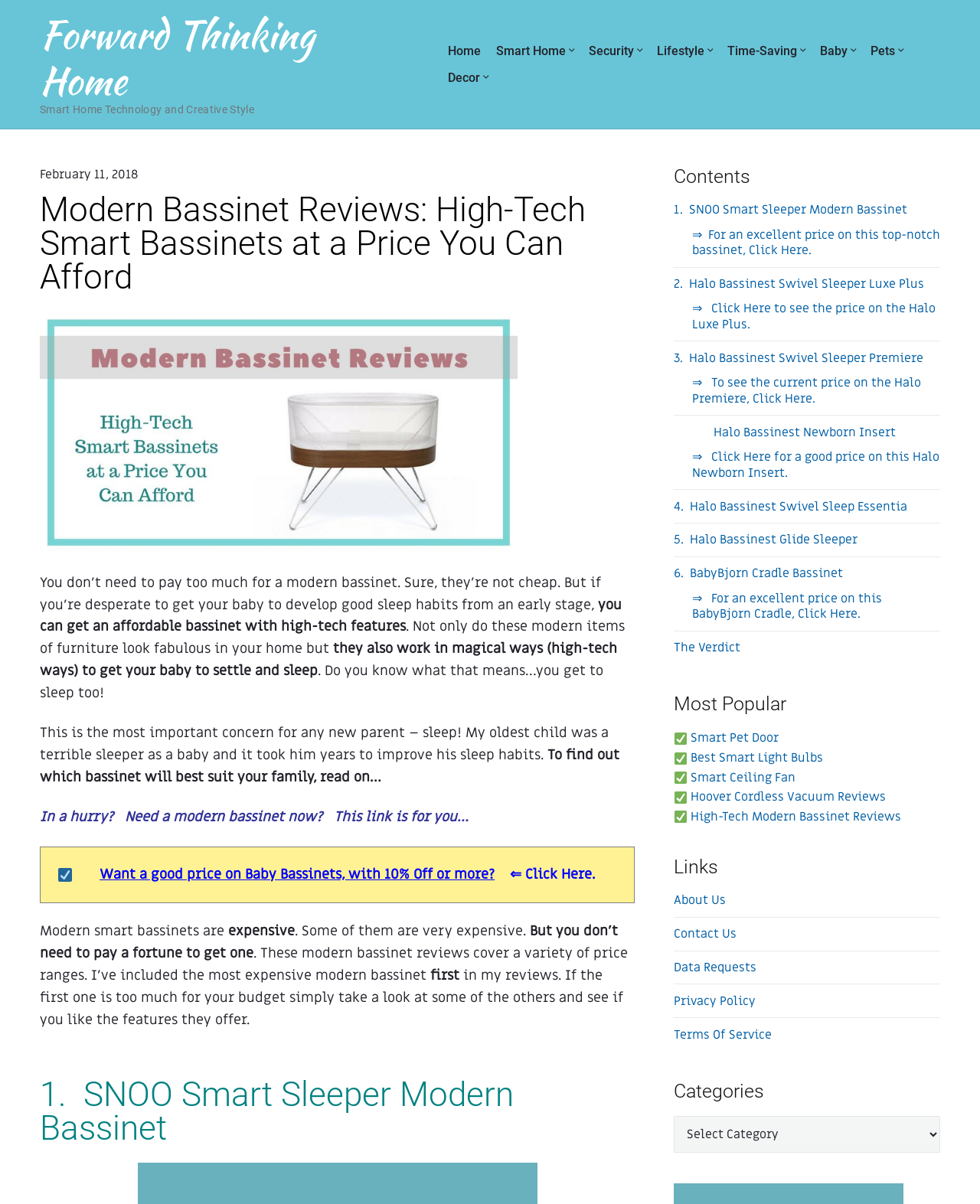Highlight the bounding box coordinates of the element that should be clicked to carry out the following instruction: "Check the price of the 'SNOO Smart Sleeper Modern Bassinet'". The coordinates must be given as four float numbers ranging from 0 to 1, i.e., [left, top, right, bottom].

[0.687, 0.167, 0.925, 0.181]